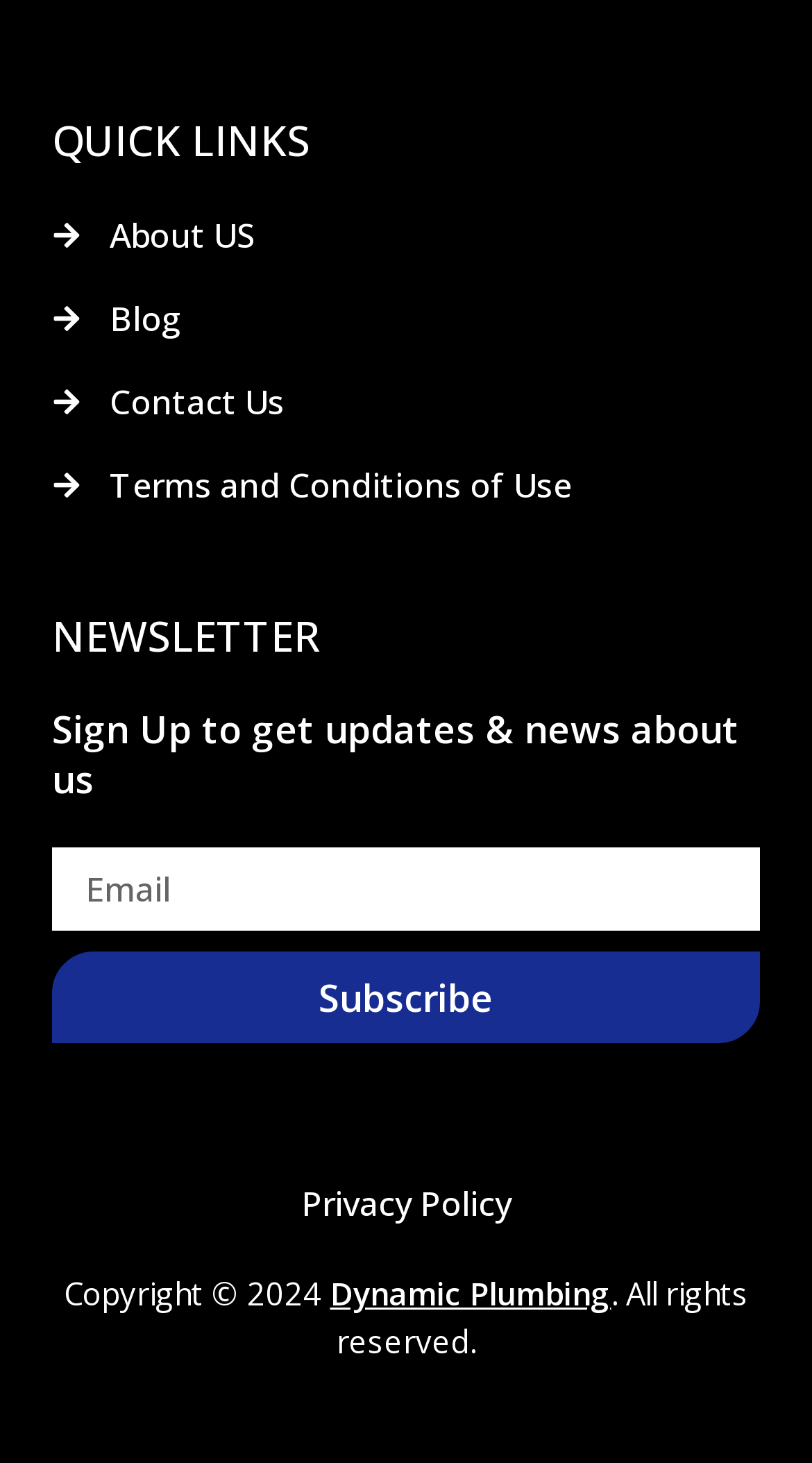Please give the bounding box coordinates of the area that should be clicked to fulfill the following instruction: "Click on About US". The coordinates should be in the format of four float numbers from 0 to 1, i.e., [left, top, right, bottom].

[0.064, 0.144, 0.936, 0.178]